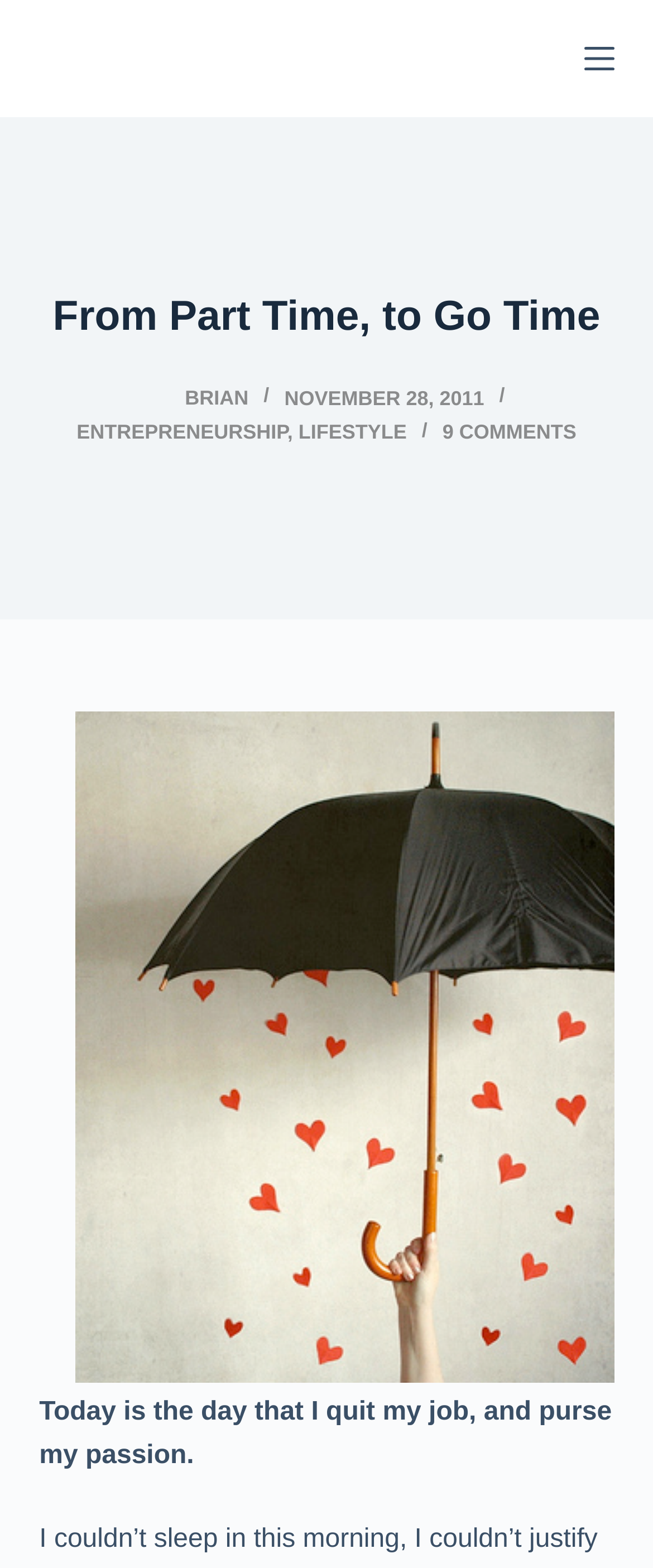Identify and provide the bounding box coordinates of the UI element described: "Skip to content". The coordinates should be formatted as [left, top, right, bottom], with each number being a float between 0 and 1.

[0.0, 0.0, 0.103, 0.021]